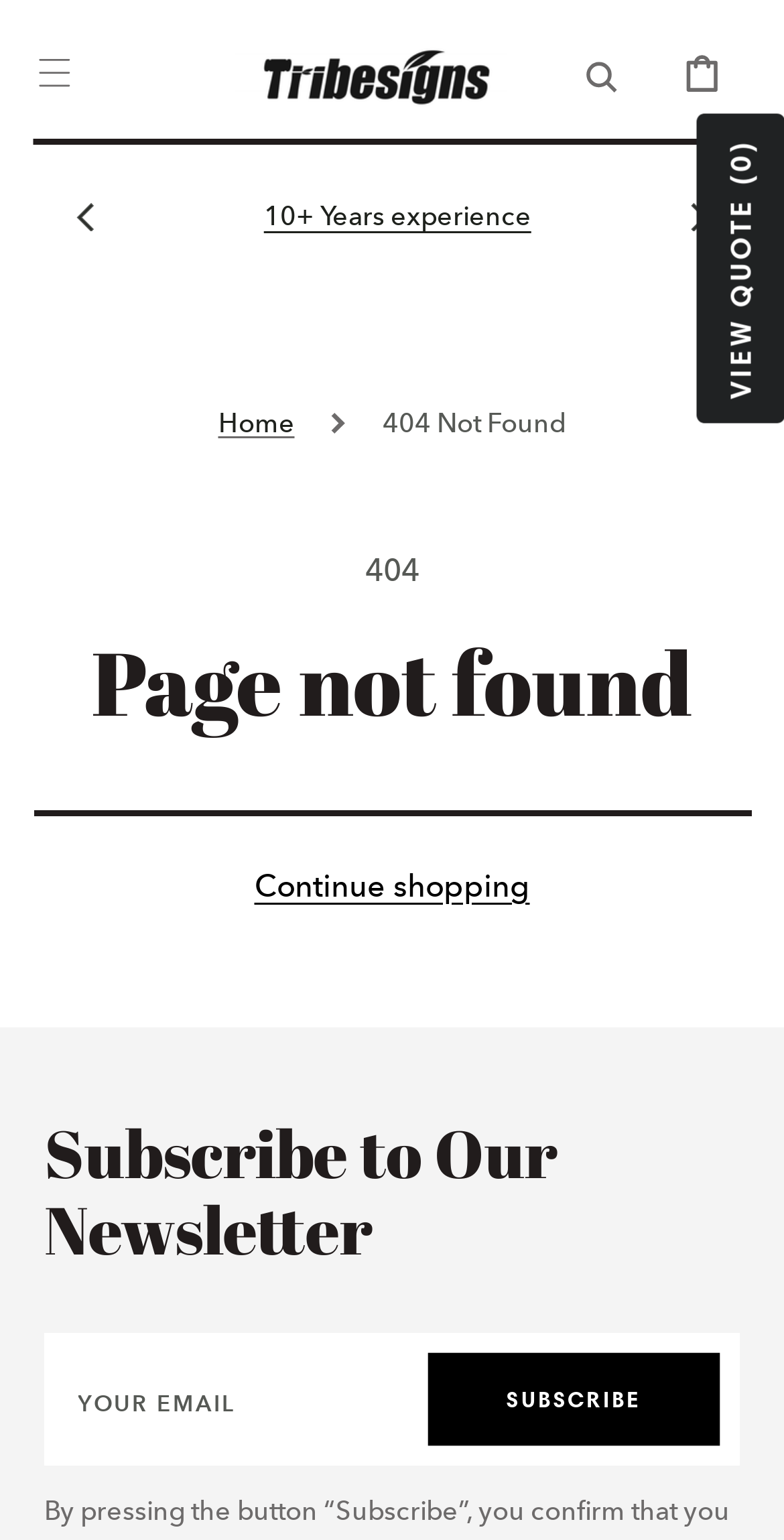Please specify the bounding box coordinates for the clickable region that will help you carry out the instruction: "Subscribe to the newsletter".

[0.549, 0.88, 0.915, 0.938]